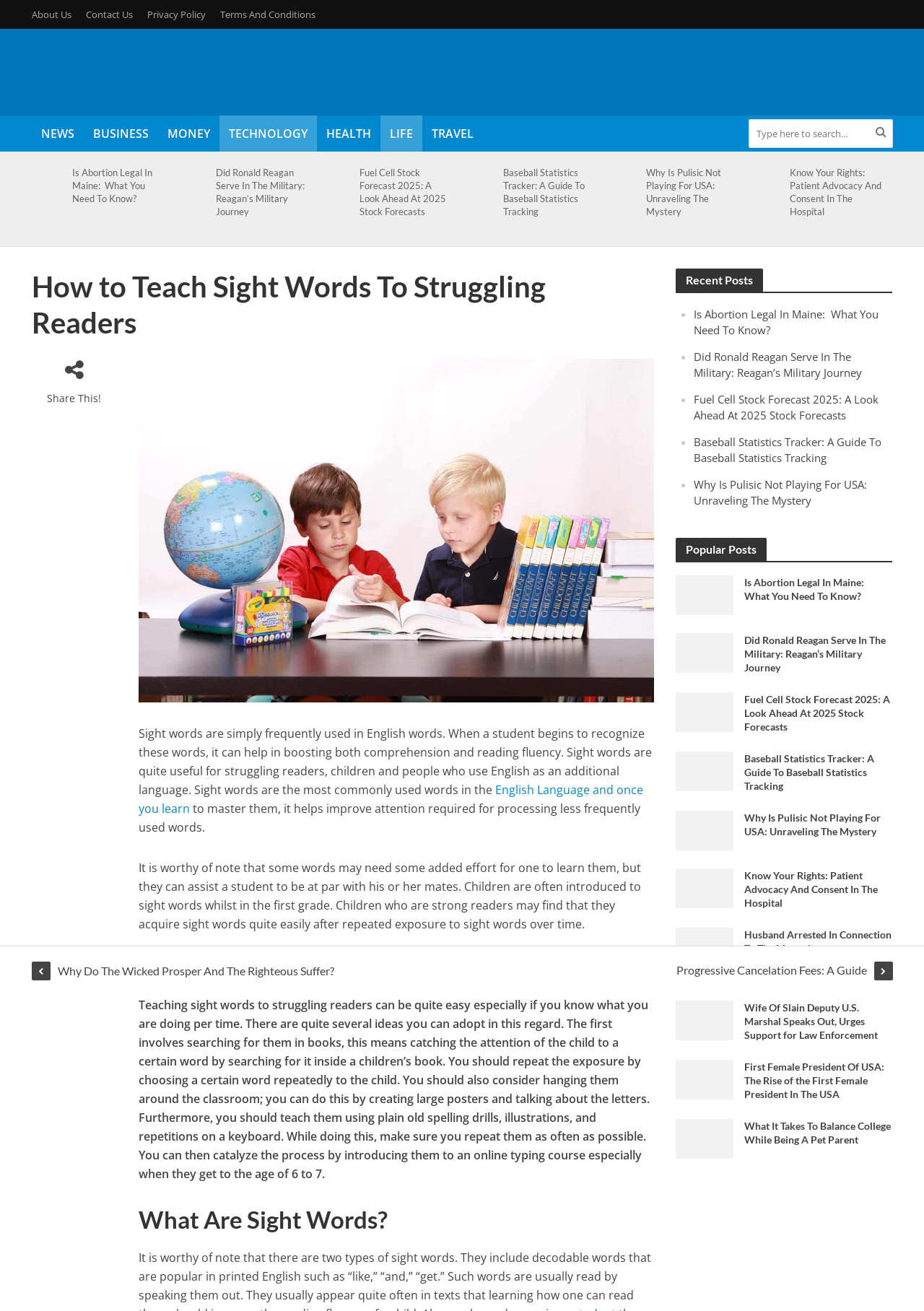Determine the bounding box coordinates of the clickable region to execute the instruction: "Learn about recent posts". The coordinates should be four float numbers between 0 and 1, denoted as [left, top, right, bottom].

[0.731, 0.205, 0.966, 0.222]